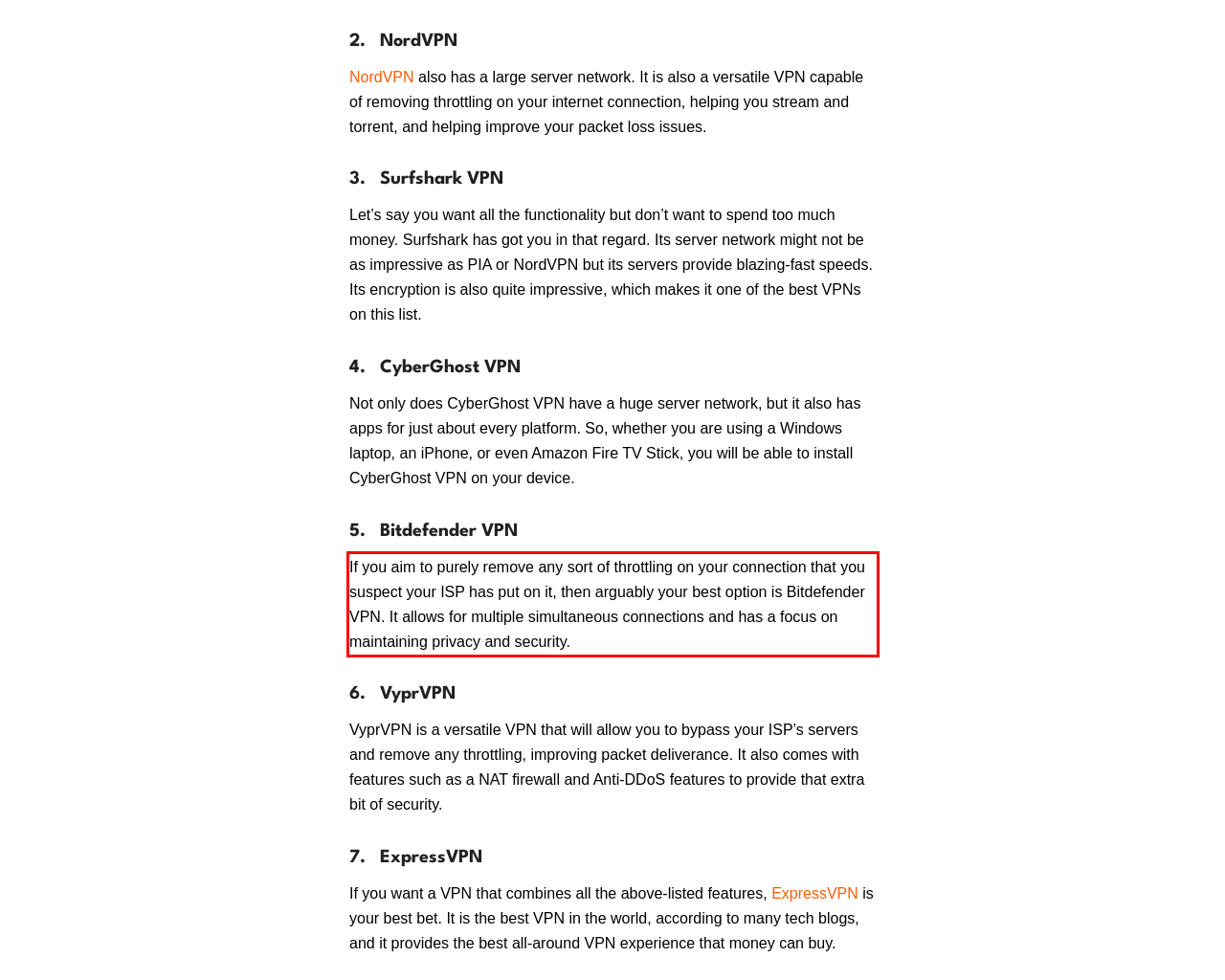Examine the webpage screenshot and use OCR to obtain the text inside the red bounding box.

If you aim to purely remove any sort of throttling on your connection that you suspect your ISP has put on it, then arguably your best option is Bitdefender VPN. It allows for multiple simultaneous connections and has a focus on maintaining privacy and security.